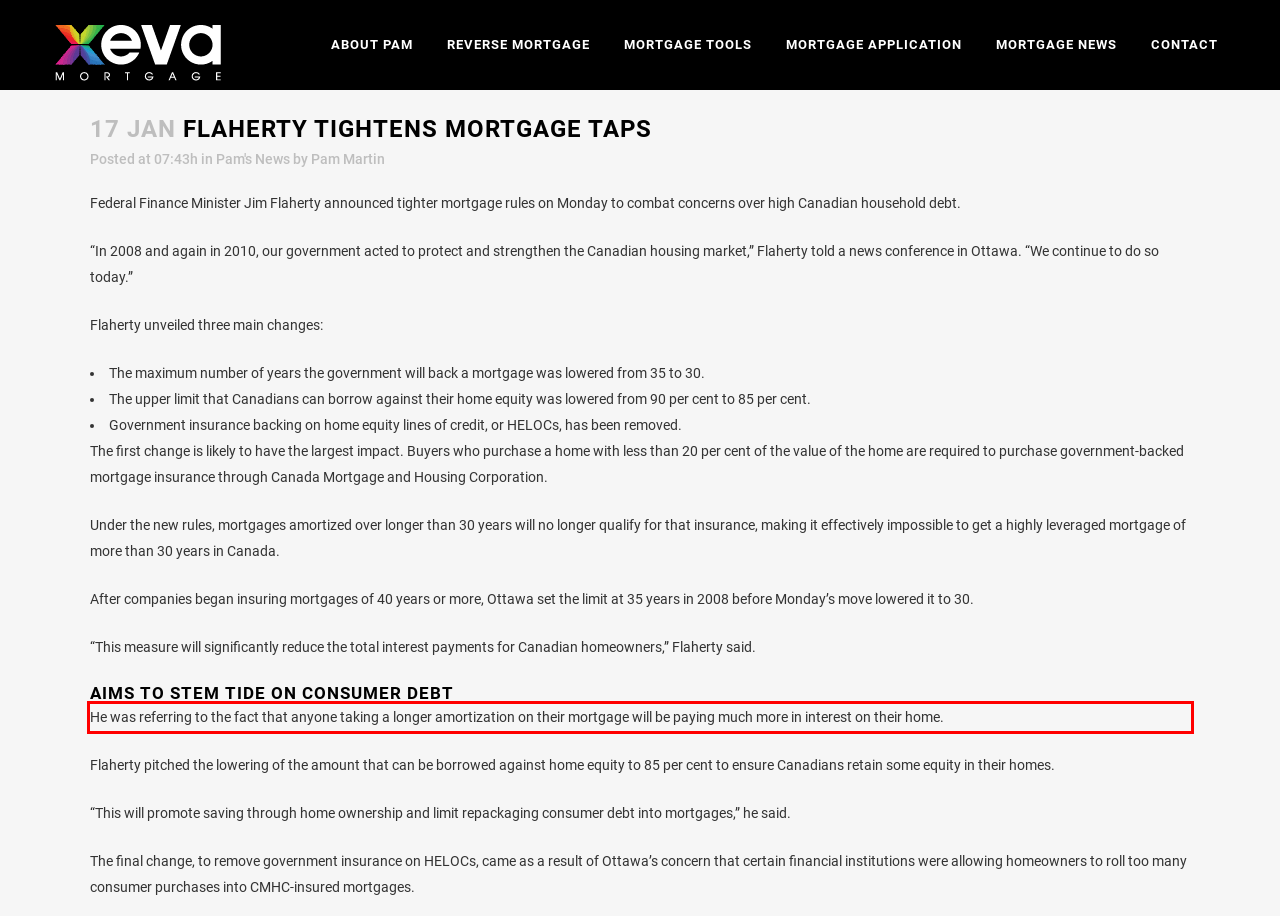You are given a webpage screenshot with a red bounding box around a UI element. Extract and generate the text inside this red bounding box.

He was referring to the fact that anyone taking a longer amortization on their mortgage will be paying much more in interest on their home.